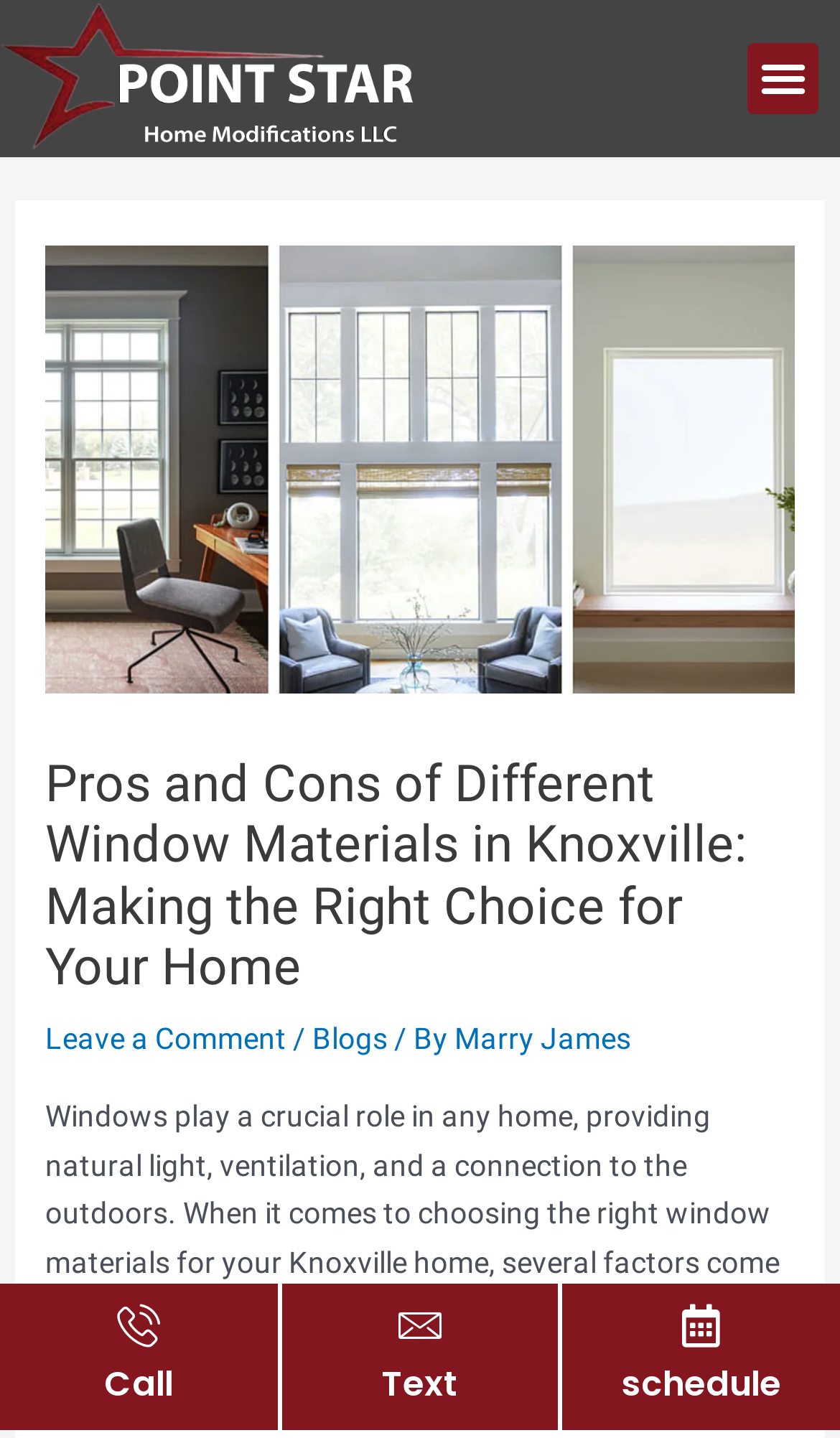Identify the bounding box coordinates for the UI element that matches this description: "Point Star Home Modification LLC".

[0.054, 0.899, 0.923, 0.957]